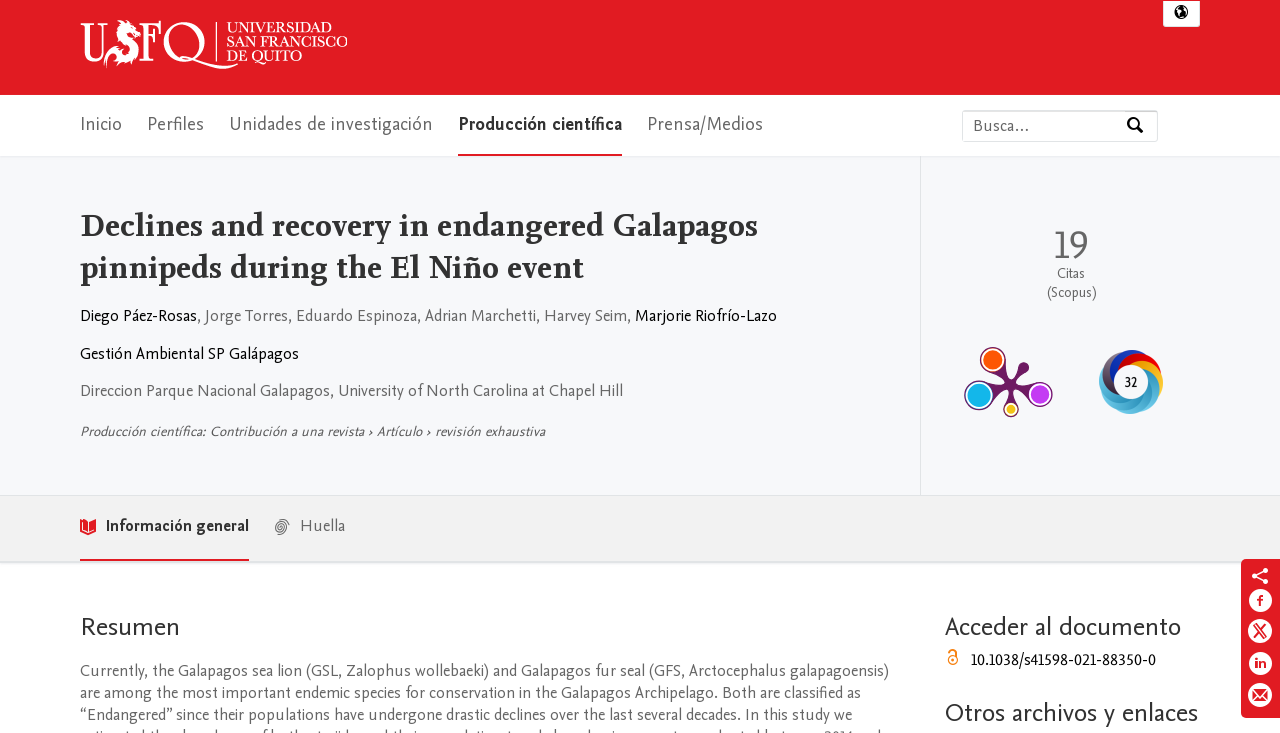Given the description "Gestión Ambiental SP Galápagos", determine the bounding box of the corresponding UI element.

[0.062, 0.468, 0.234, 0.498]